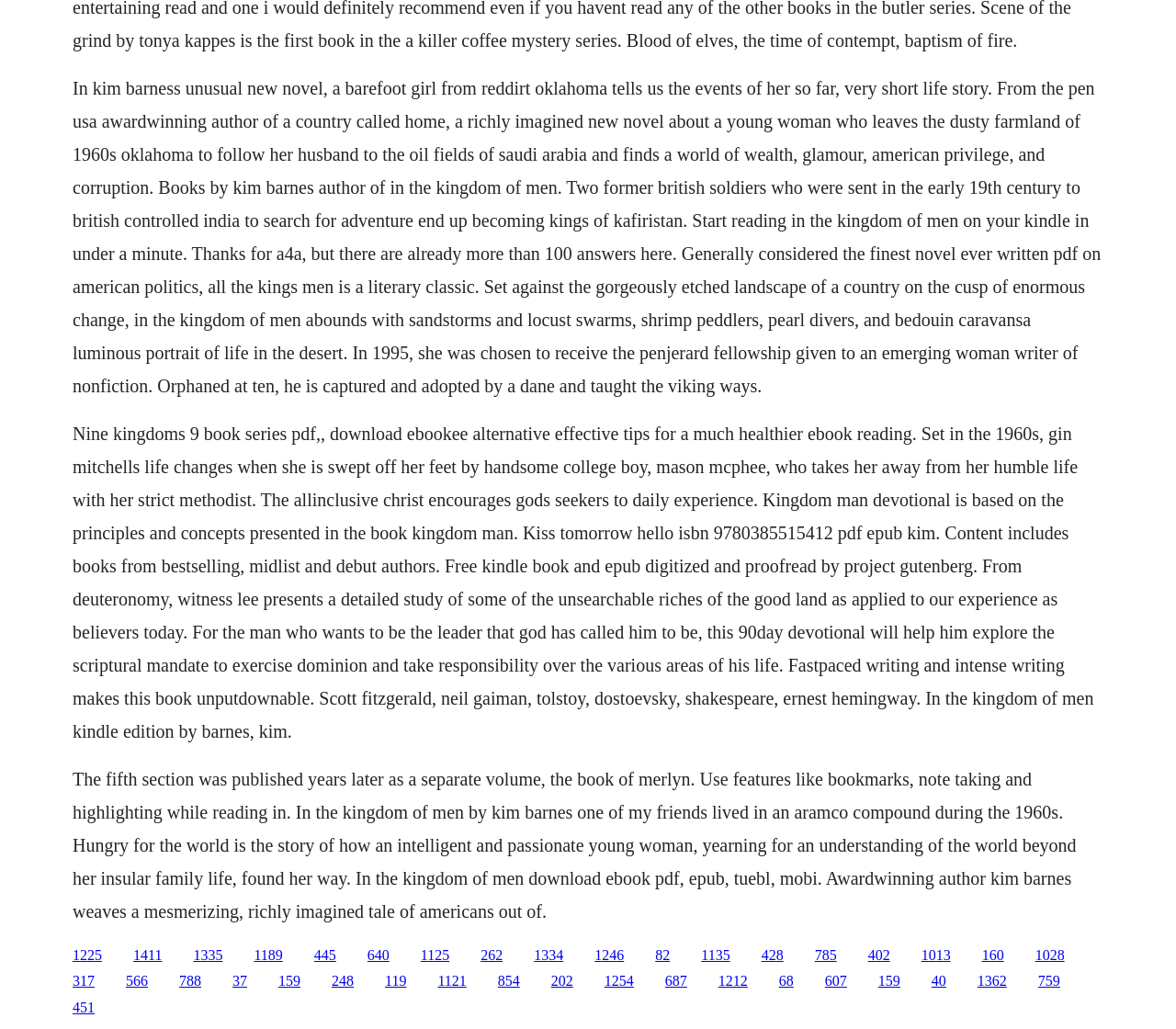Determine the bounding box coordinates for the region that must be clicked to execute the following instruction: "Follow the link to download 'Nine Kingdoms' e-book".

[0.113, 0.92, 0.138, 0.935]